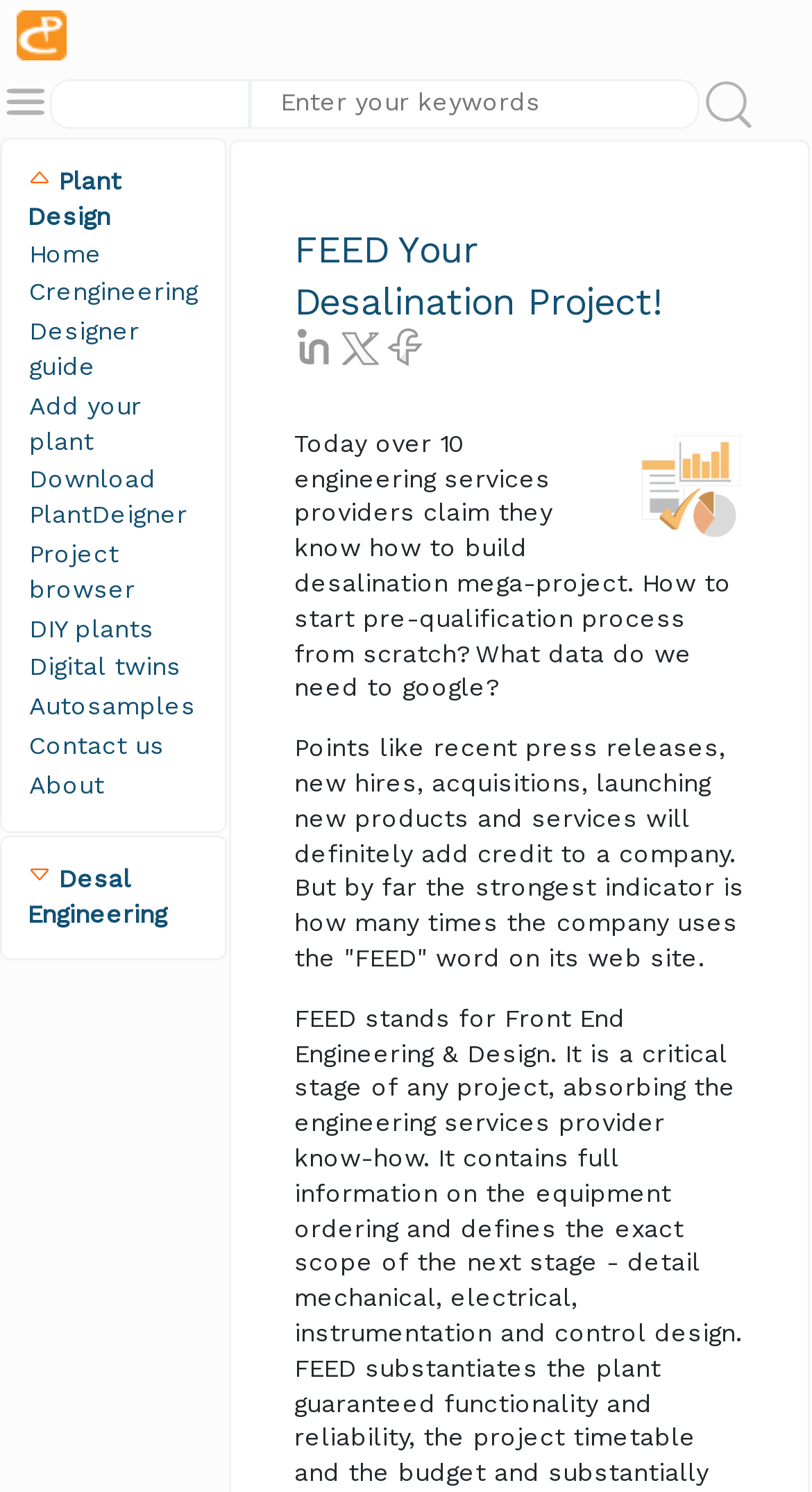What is the theme of the text below the image?
Please answer the question as detailed as possible.

The text below the image discusses how to evaluate a company's credibility in building desalination mega-projects, mentioning factors such as recent press releases, new hires, and the frequency of the 'FEED' word on their website.